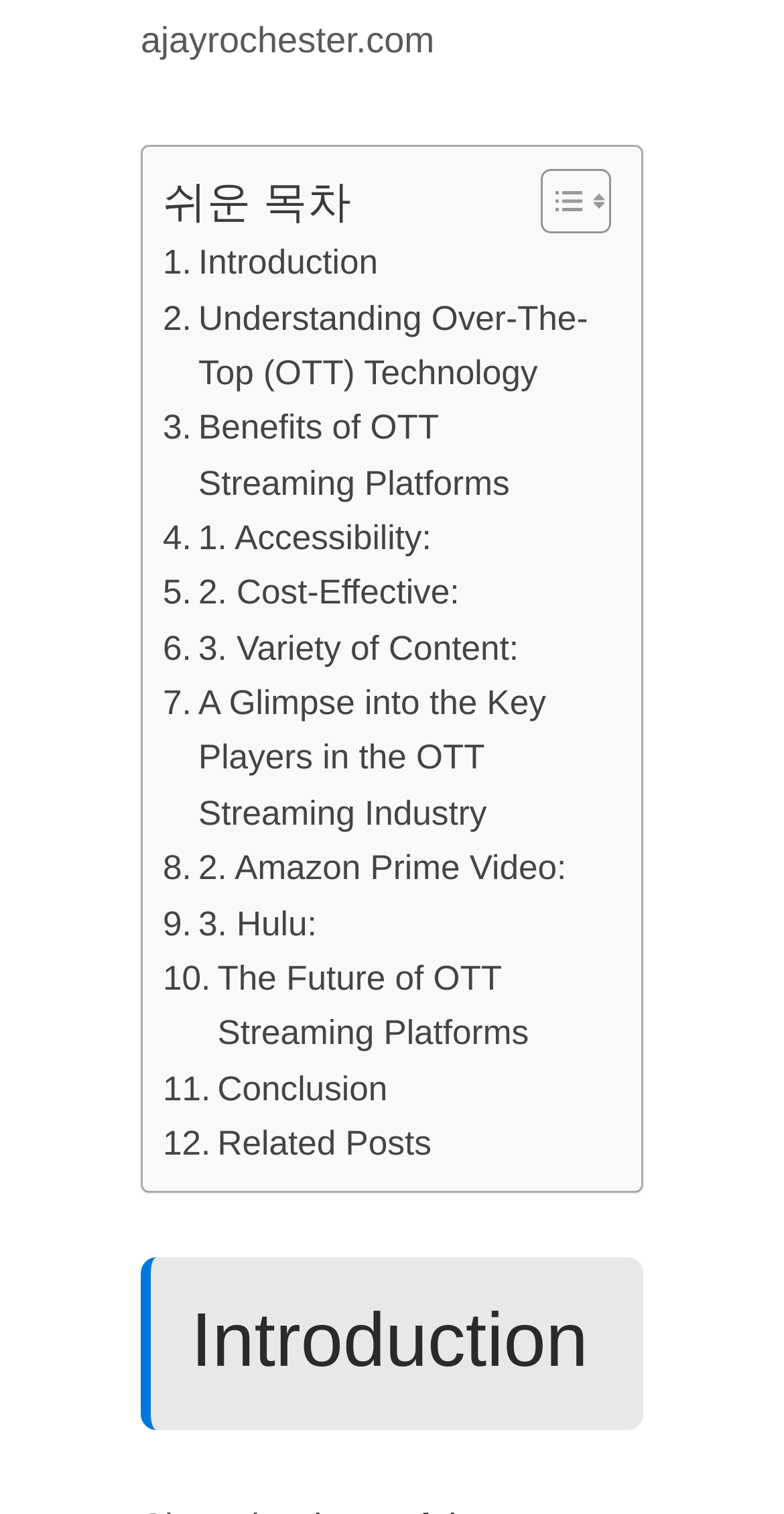What is the last section of the webpage?
Based on the image content, provide your answer in one word or a short phrase.

Conclusion